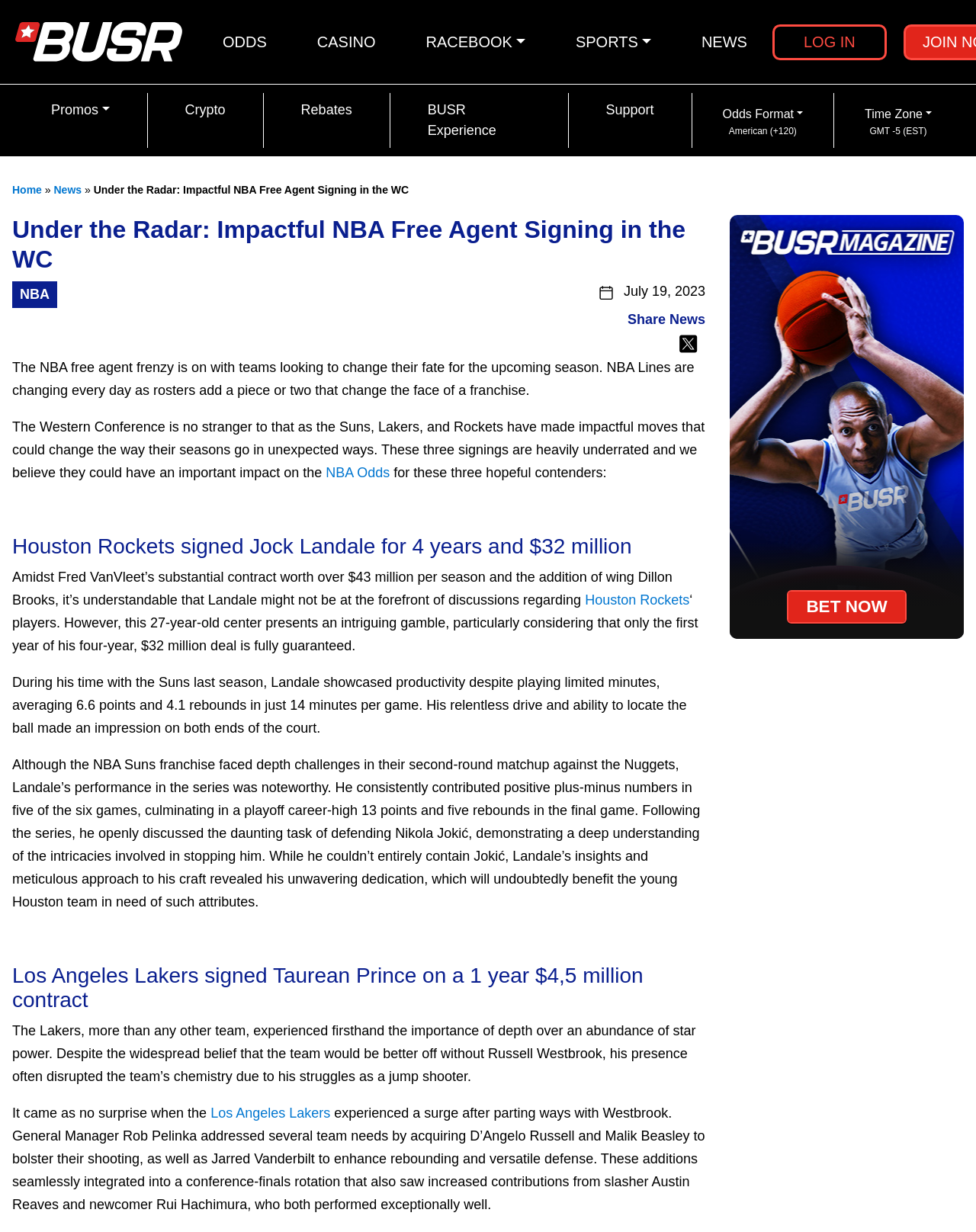Please determine the bounding box coordinates of the section I need to click to accomplish this instruction: "Read the NEWS".

[0.712, 0.019, 0.773, 0.049]